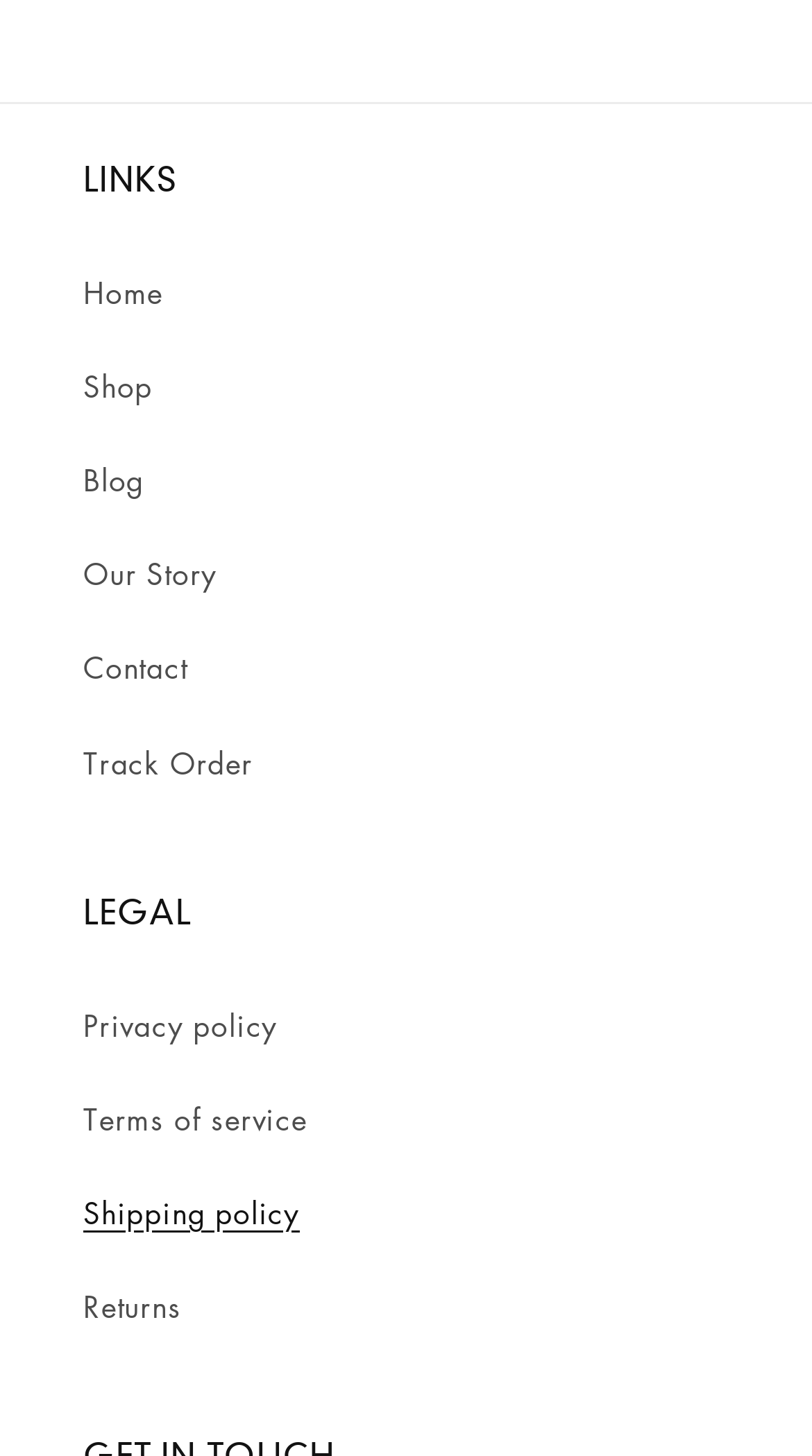Locate the UI element described by Terms of service and provide its bounding box coordinates. Use the format (top-left x, top-left y, bottom-right x, bottom-right y) with all values as floating point numbers between 0 and 1.

[0.103, 0.736, 0.897, 0.801]